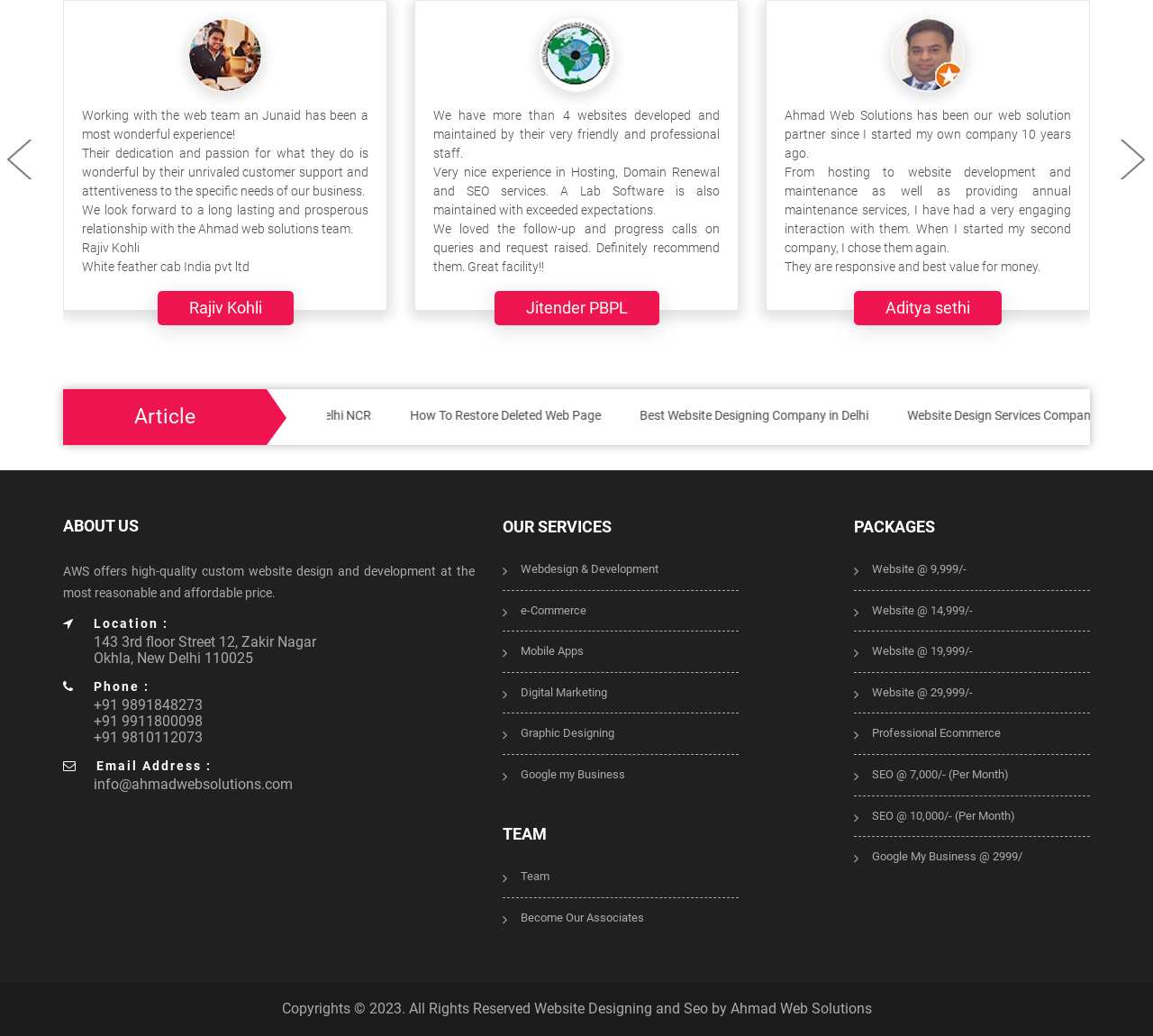What services does the company offer?
Give a one-word or short phrase answer based on the image.

Web design, e-commerce, mobile apps, digital marketing, graphic designing